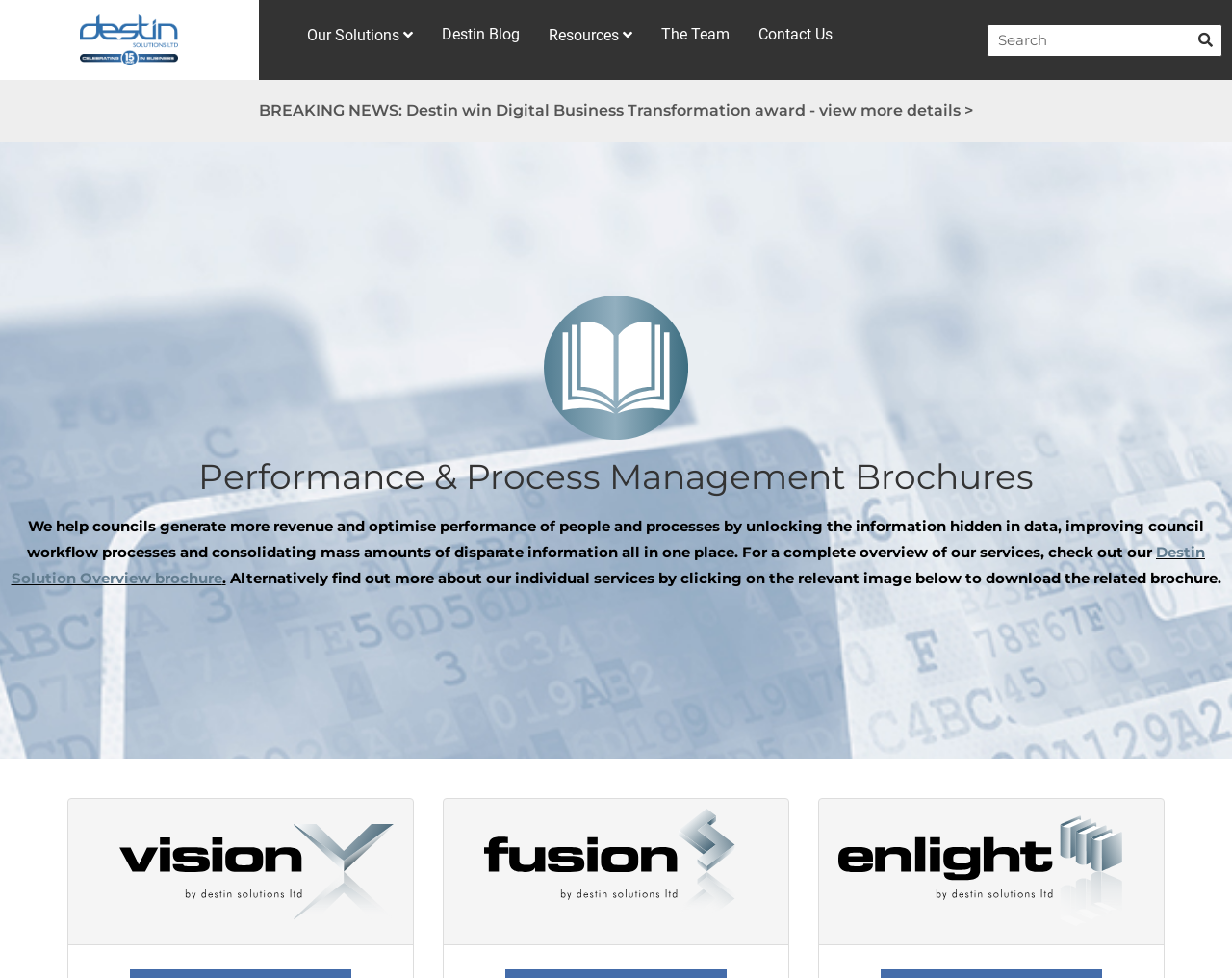How many links are in the top navigation bar?
Look at the image and respond with a one-word or short-phrase answer.

6